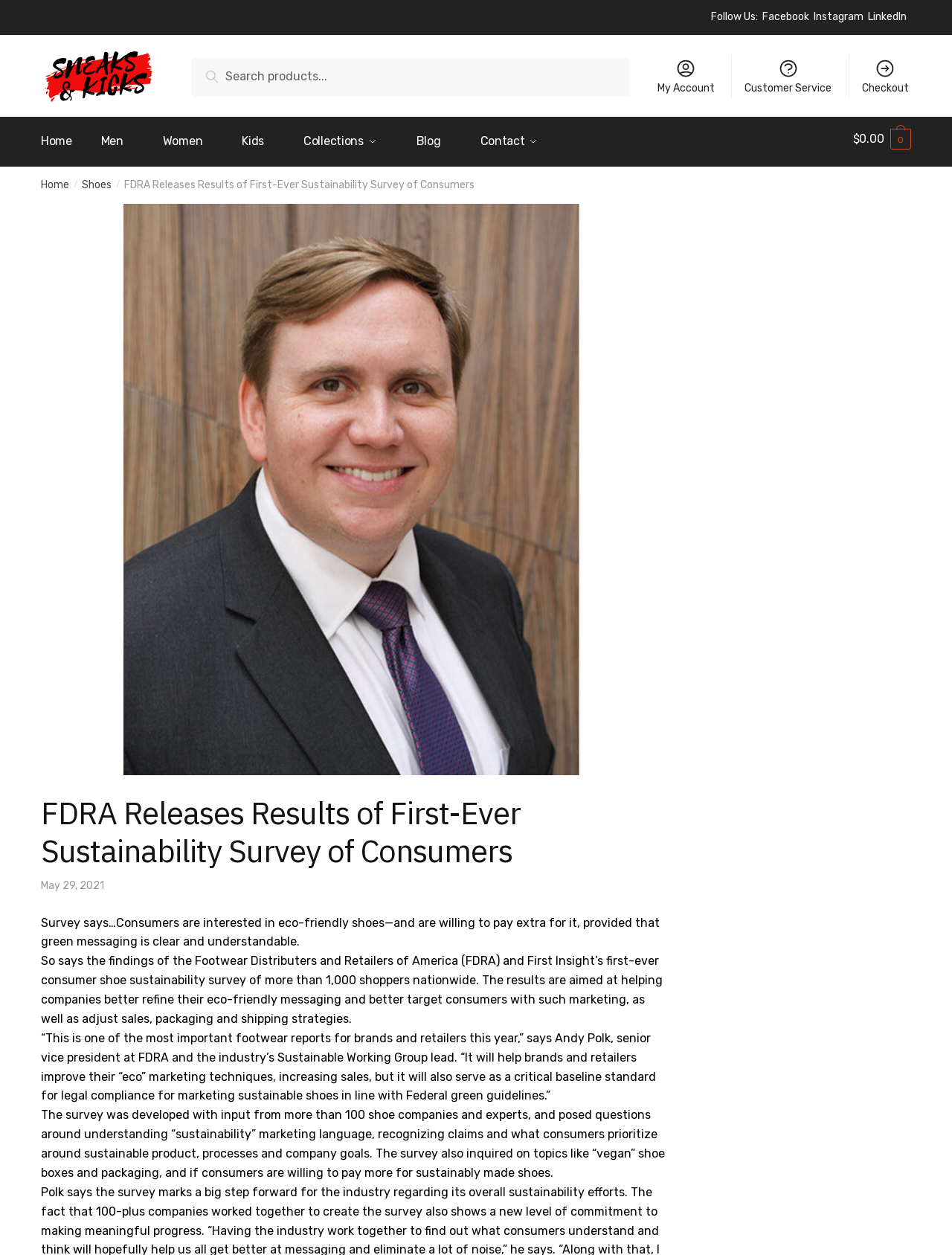Can you provide the bounding box coordinates for the element that should be clicked to implement the instruction: "Follow us on Facebook"?

[0.801, 0.007, 0.85, 0.021]